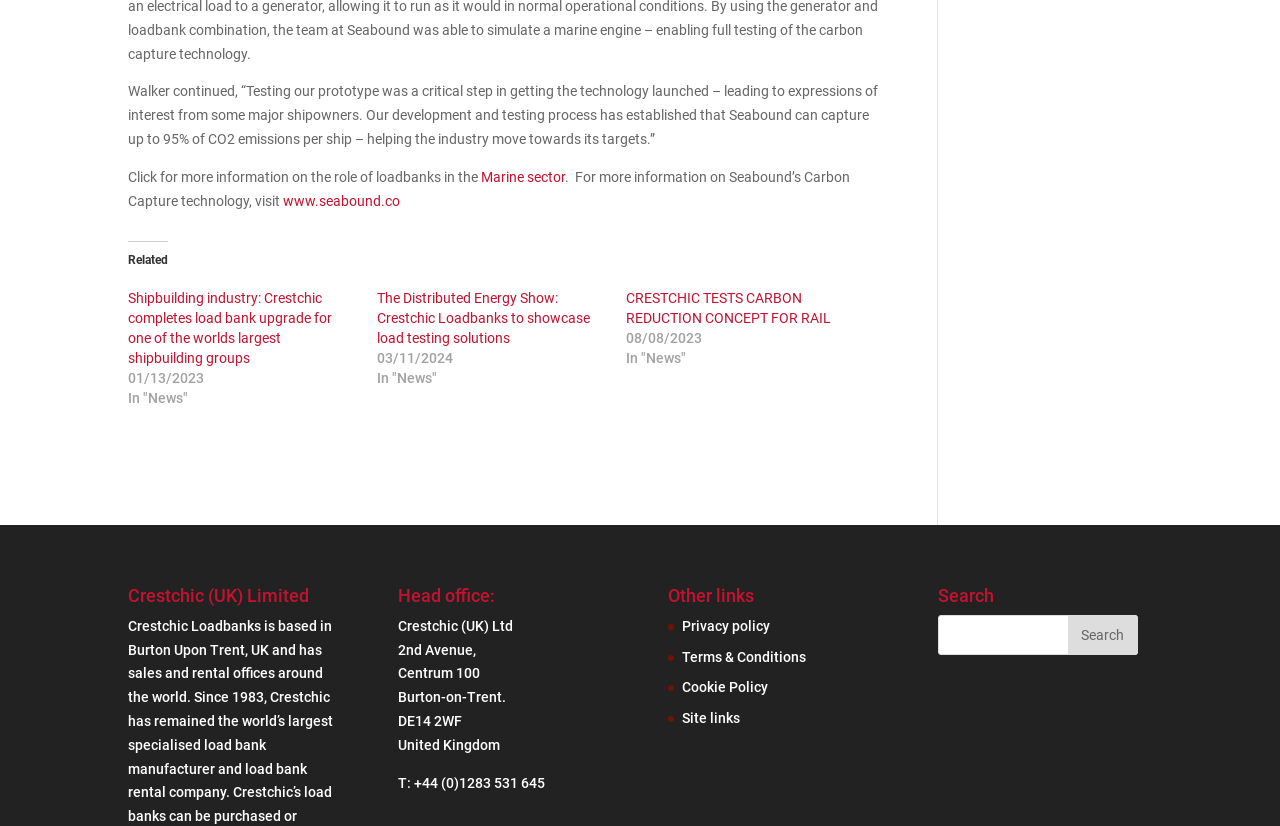Identify the bounding box coordinates of the clickable region to carry out the given instruction: "Search for something".

[0.733, 0.744, 0.889, 0.793]